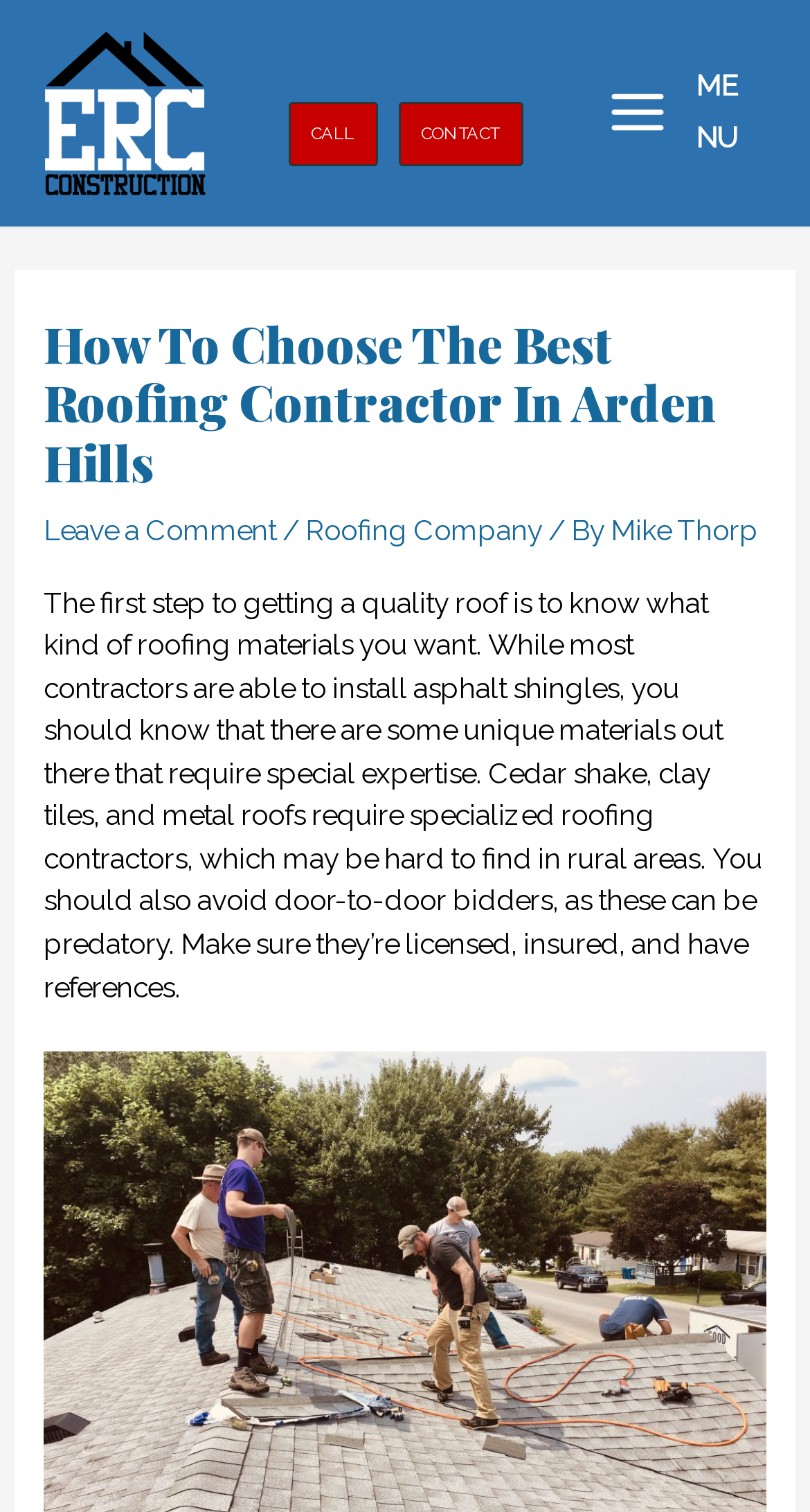What type of roofing materials require special expertise?
Answer the question with a detailed explanation, including all necessary information.

According to the text on the webpage, cedar shake, clay tiles, and metal roofs are unique materials that require specialized roofing contractors, which may be hard to find in rural areas.